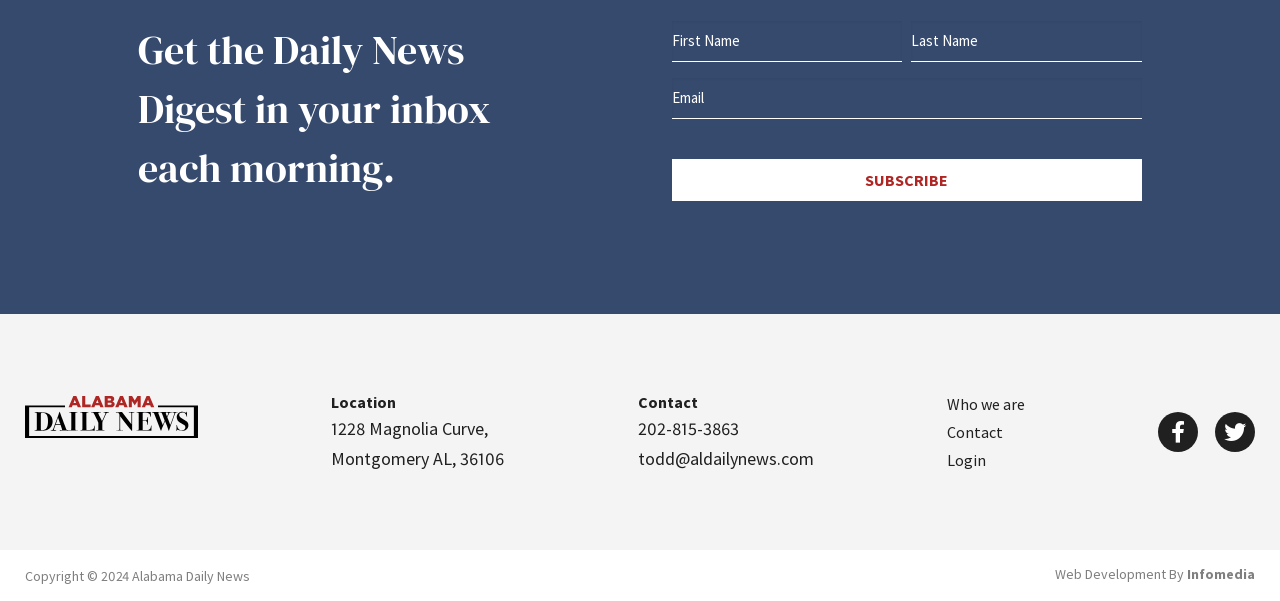Could you specify the bounding box coordinates for the clickable section to complete the following instruction: "View who we are"?

[0.74, 0.649, 0.801, 0.695]